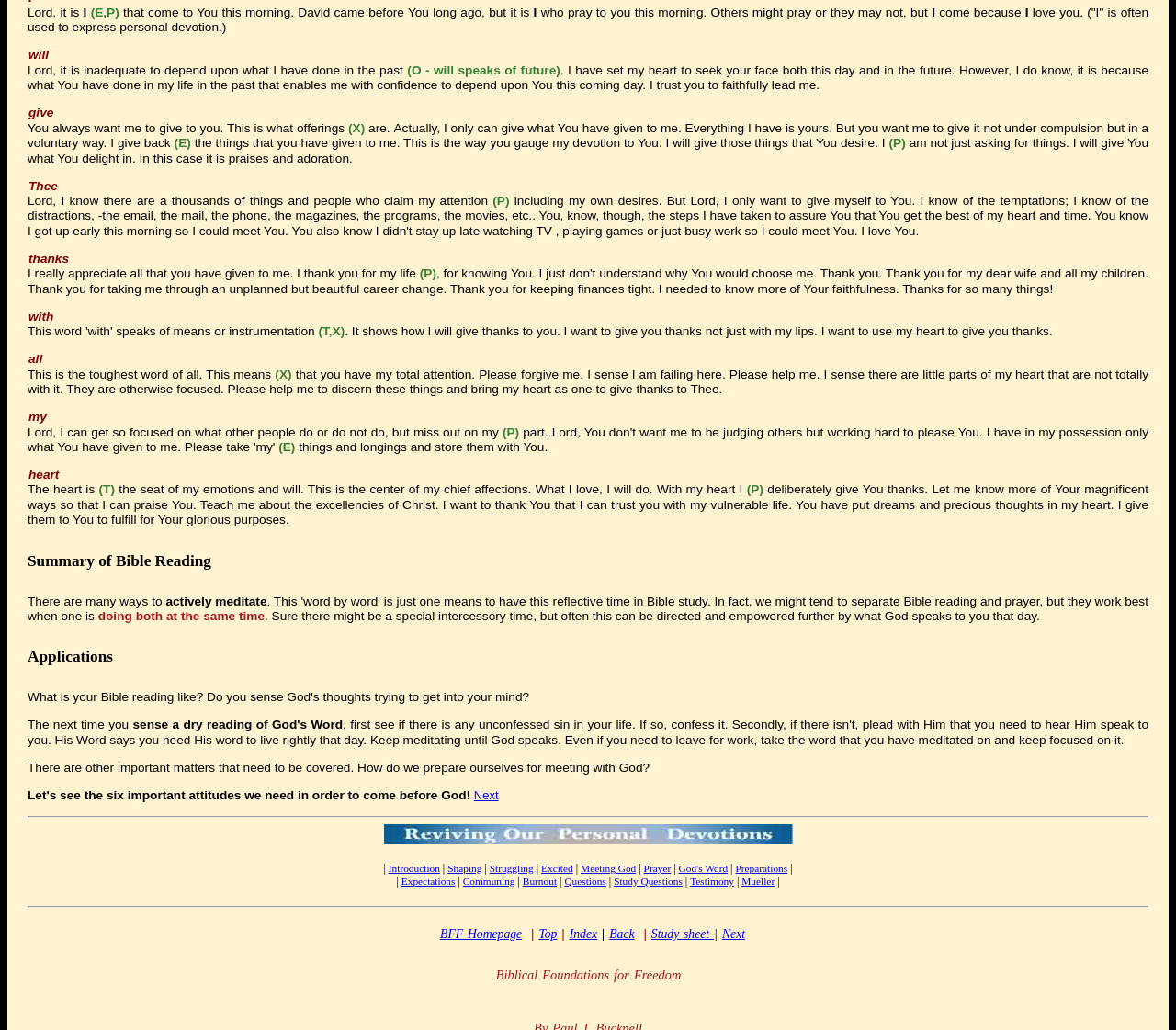What is the purpose of meditation according to the webpage?
Using the details from the image, give an elaborate explanation to answer the question.

According to the webpage, the purpose of meditation is to prepare for meeting with God, as mentioned in the heading 'Summary of Bible Reading' and the surrounding text, which discusses ways to actively meditate and prepare for meeting with God.